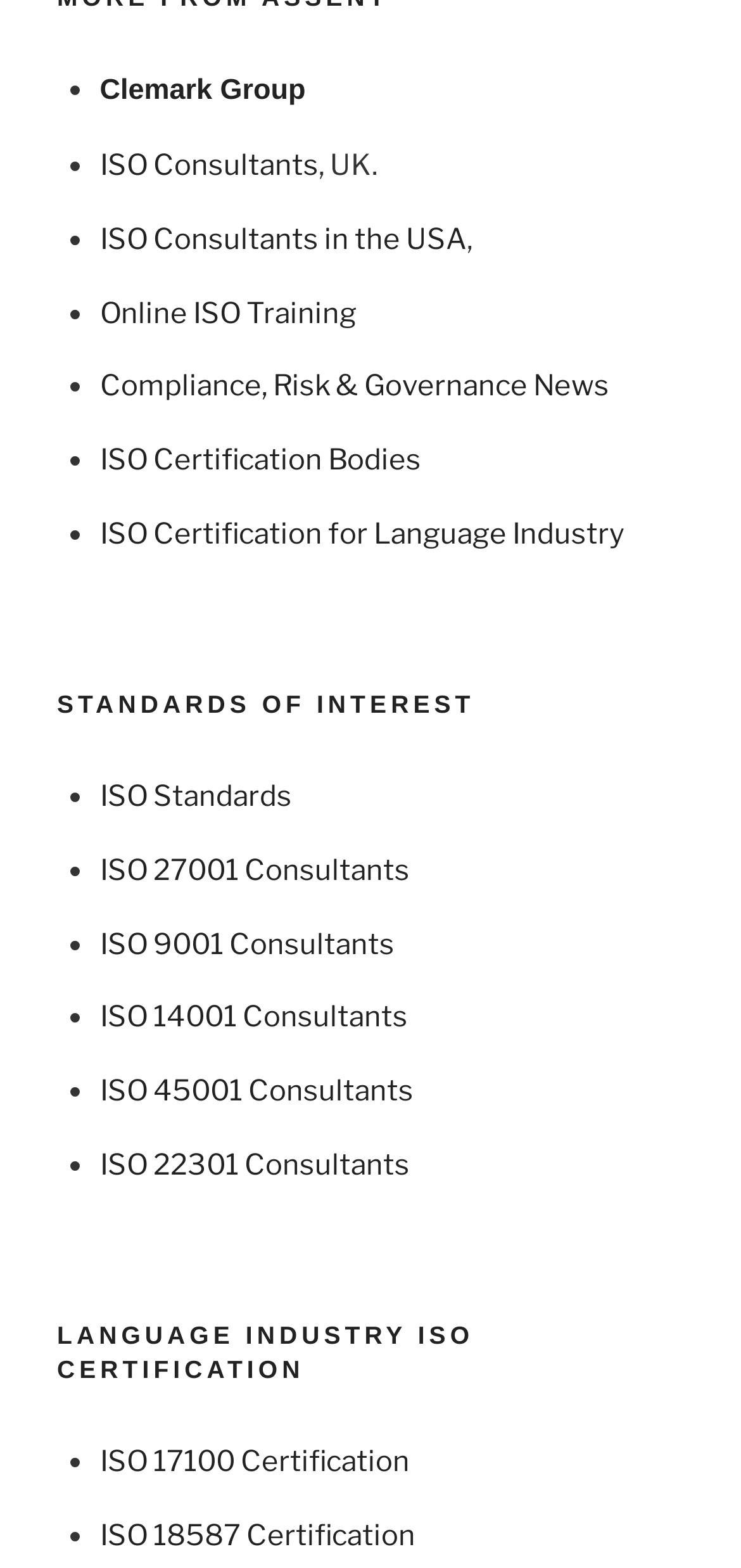Please provide the bounding box coordinates for the element that needs to be clicked to perform the following instruction: "Read Compliance, Risk & Governance News". The coordinates should be given as four float numbers between 0 and 1, i.e., [left, top, right, bottom].

[0.135, 0.236, 0.822, 0.258]